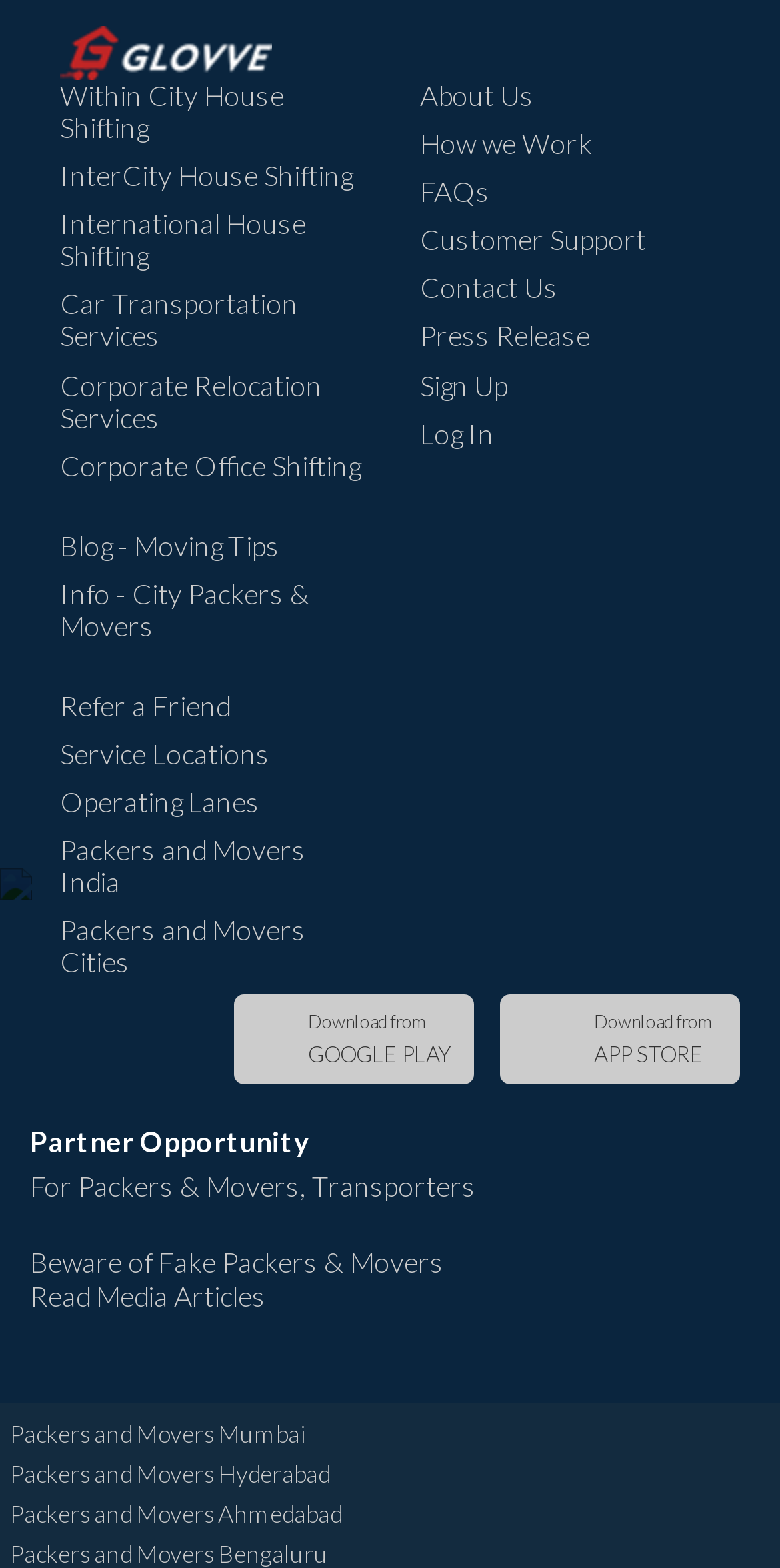Please identify the bounding box coordinates of the area that needs to be clicked to follow this instruction: "Check 'Packers and Movers Mumbai'".

[0.013, 0.905, 0.392, 0.924]